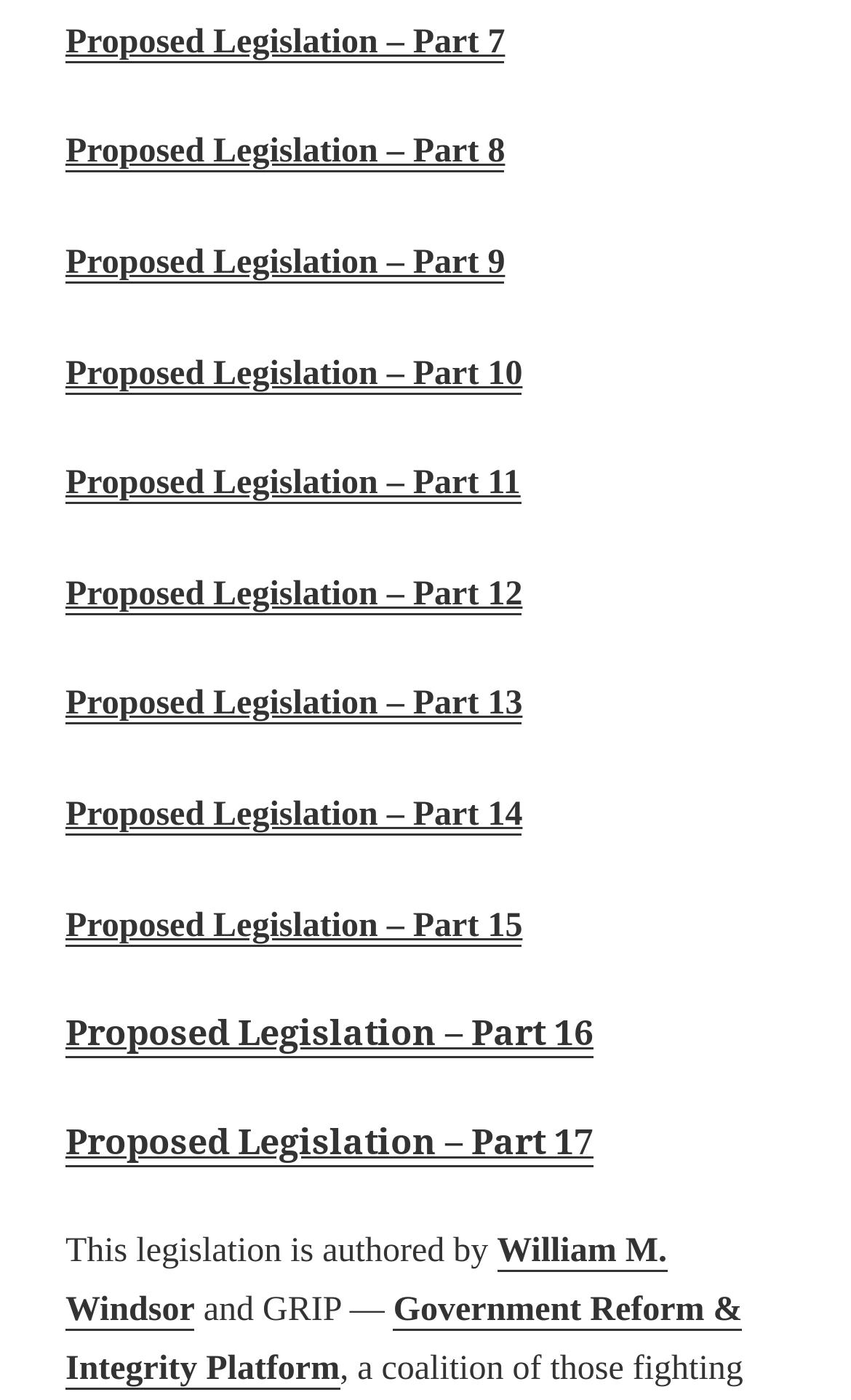Please identify the bounding box coordinates of the element's region that needs to be clicked to fulfill the following instruction: "Read about Proposed Legislation – Part 10". The bounding box coordinates should consist of four float numbers between 0 and 1, i.e., [left, top, right, bottom].

[0.077, 0.253, 0.614, 0.281]